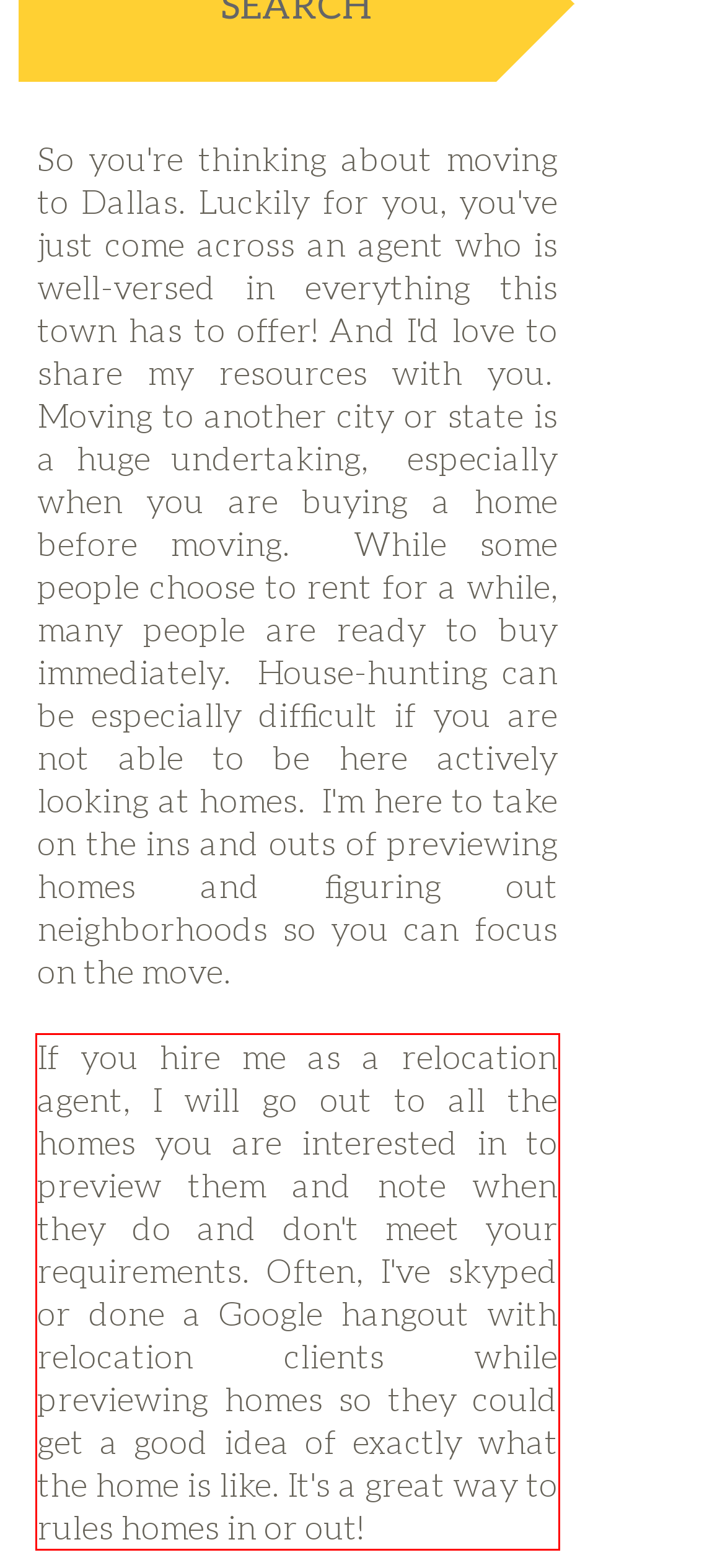In the given screenshot, locate the red bounding box and extract the text content from within it.

If you hire me as a relocation agent, I will go out to all the homes you are interested in to preview them and note when they do and don't meet your requirements. Often, I've skyped or done a Google hangout with relocation clients while previewing homes so they could get a good idea of exactly what the home is like. It's a great way to rules homes in or out!